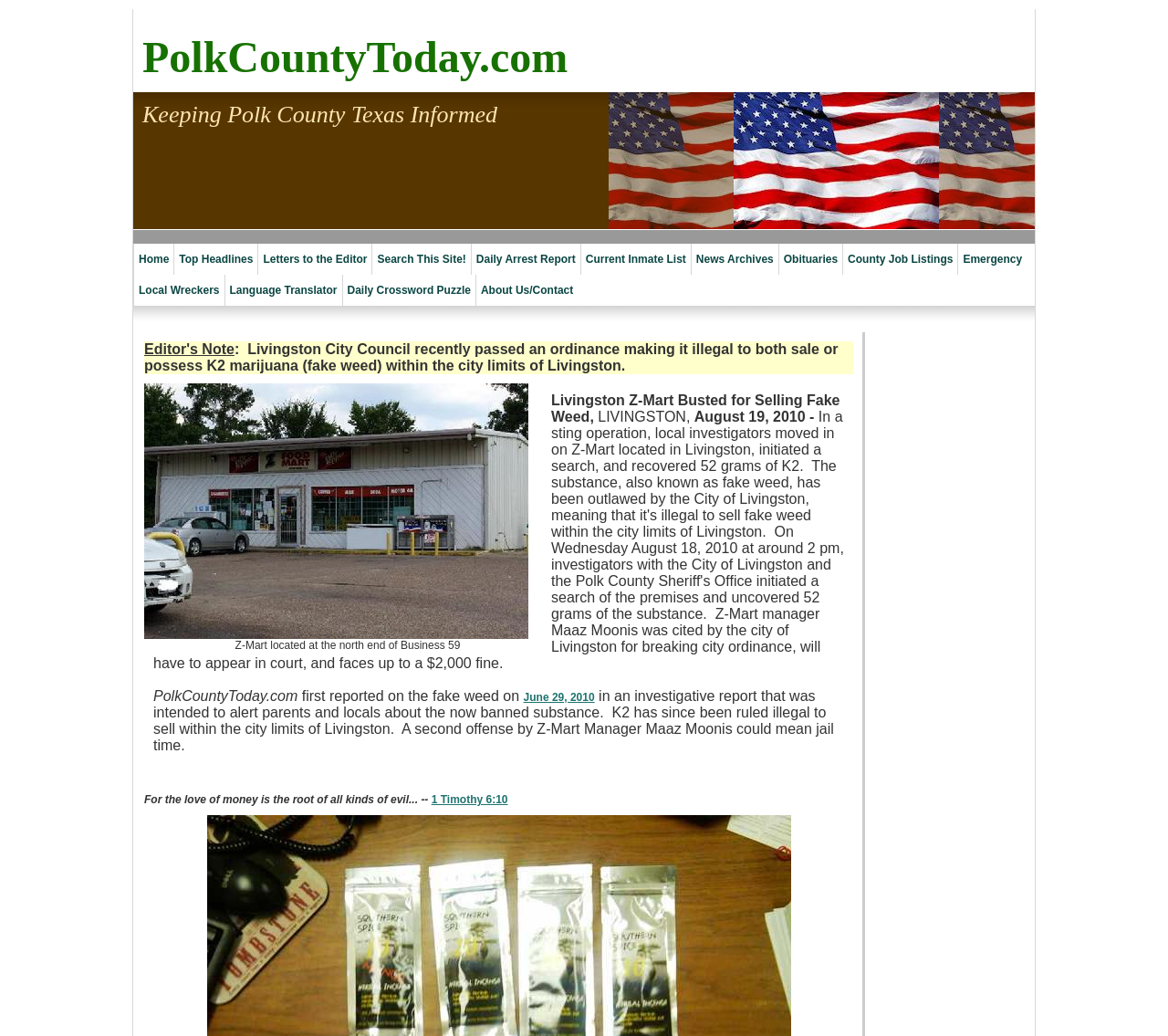Deliver a detailed narrative of the webpage's visual and textual elements.

The webpage is a news website focused on Polk County, Texas, with the title "PolkCountyToday.com" at the top. Below the title, there is a heading that reads "Keeping Polk County Texas Informed". 

On the top-left side, there is a navigation menu with links to various sections, including "Home", "Top Headlines", "Letters to the Editor", "Search This Site!", "Daily Arrest Report", "Current Inmate List", "News Archives", "Obituaries", "County Job Listings", "Emergency", "Local Wreckers", "Language Translator", "Daily Crossword Puzzle", and "About Us/Contact". Each link has a corresponding heading with the same text.

Below the navigation menu, there is a section with an image and a table containing a news article. The article has a title "Livingston Z-Mart Busted for Selling Fake Weed" and a brief summary of the news. The article is divided into paragraphs, with some static text and links to other related articles. There is also a quote from the Bible at the end of the article.

On the right side of the webpage, there are two more tables with empty cells, but no visible content.